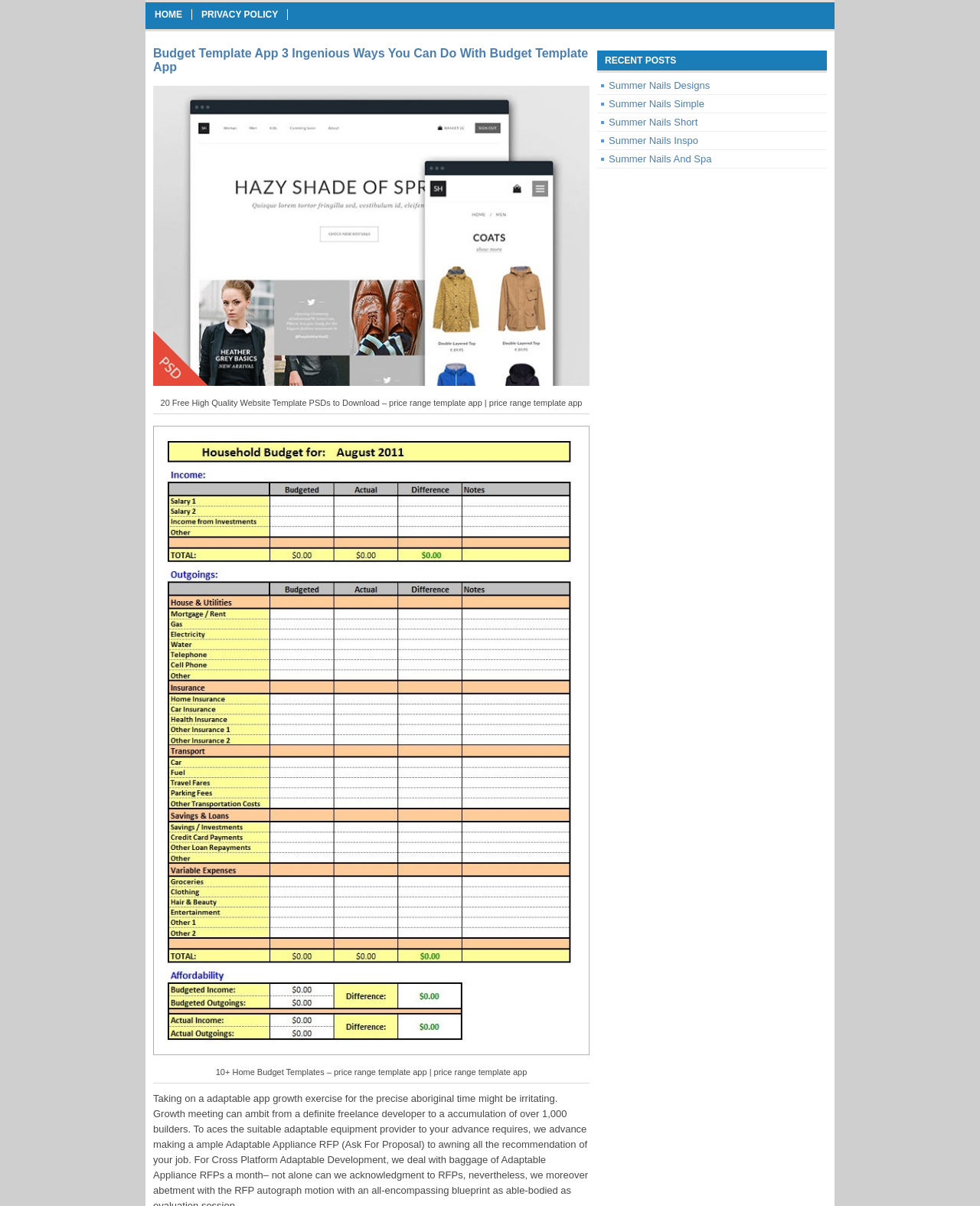What type of content is displayed above the 'RECENT POSTS' section?
Please provide a detailed and comprehensive answer to the question.

Above the 'RECENT POSTS' section, there are two images with descriptions, one with the text '20 Free High Quality Website Template PSDs to Download – price range template app | price range template app' and the other with the text '10+ Home Budget Templates – price range template app | price range template app'. Therefore, the type of content displayed above the 'RECENT POSTS' section is images with descriptions.